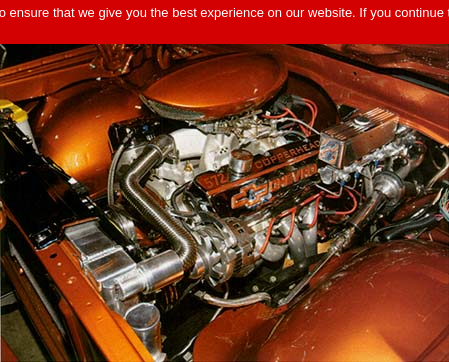What is the color of the paint? Look at the image and give a one-word or short phrase answer.

Orange